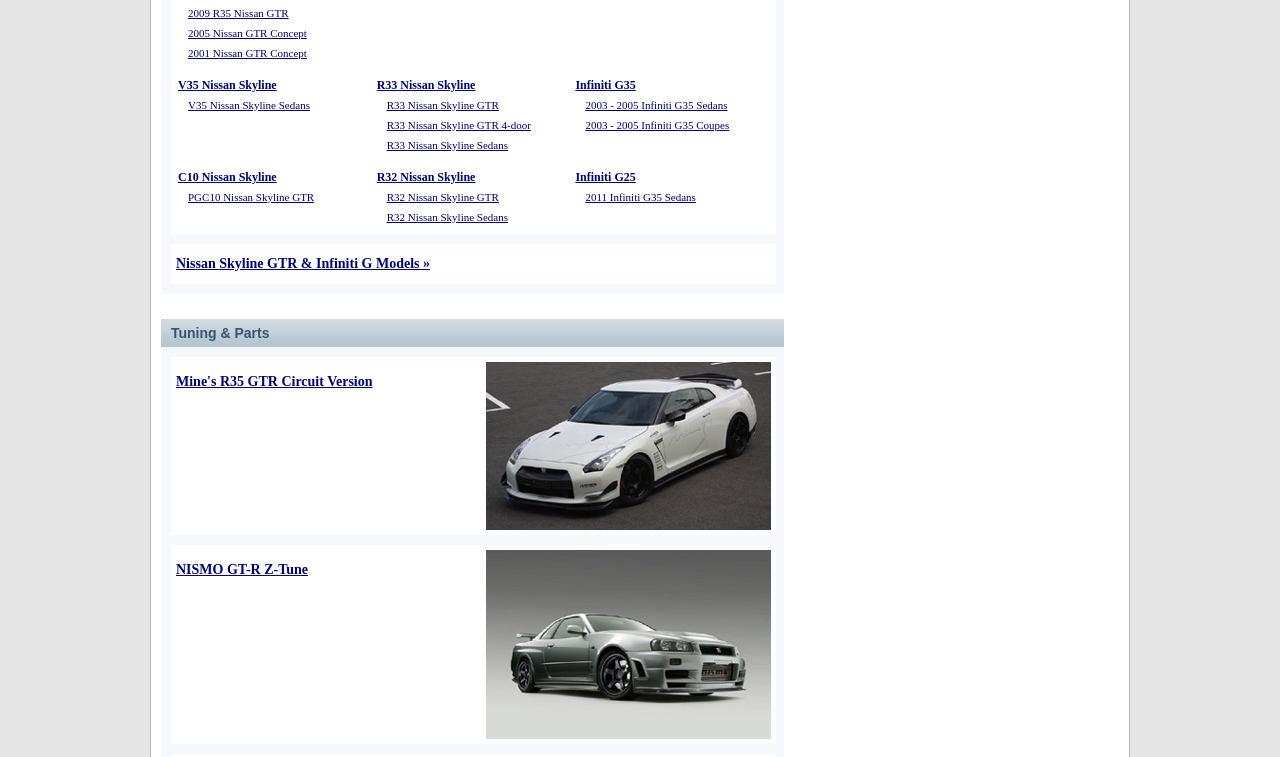Show me the bounding box coordinates of the clickable region to achieve the task as per the instruction: "Explore Infiniti G35".

[0.45, 0.103, 0.497, 0.122]